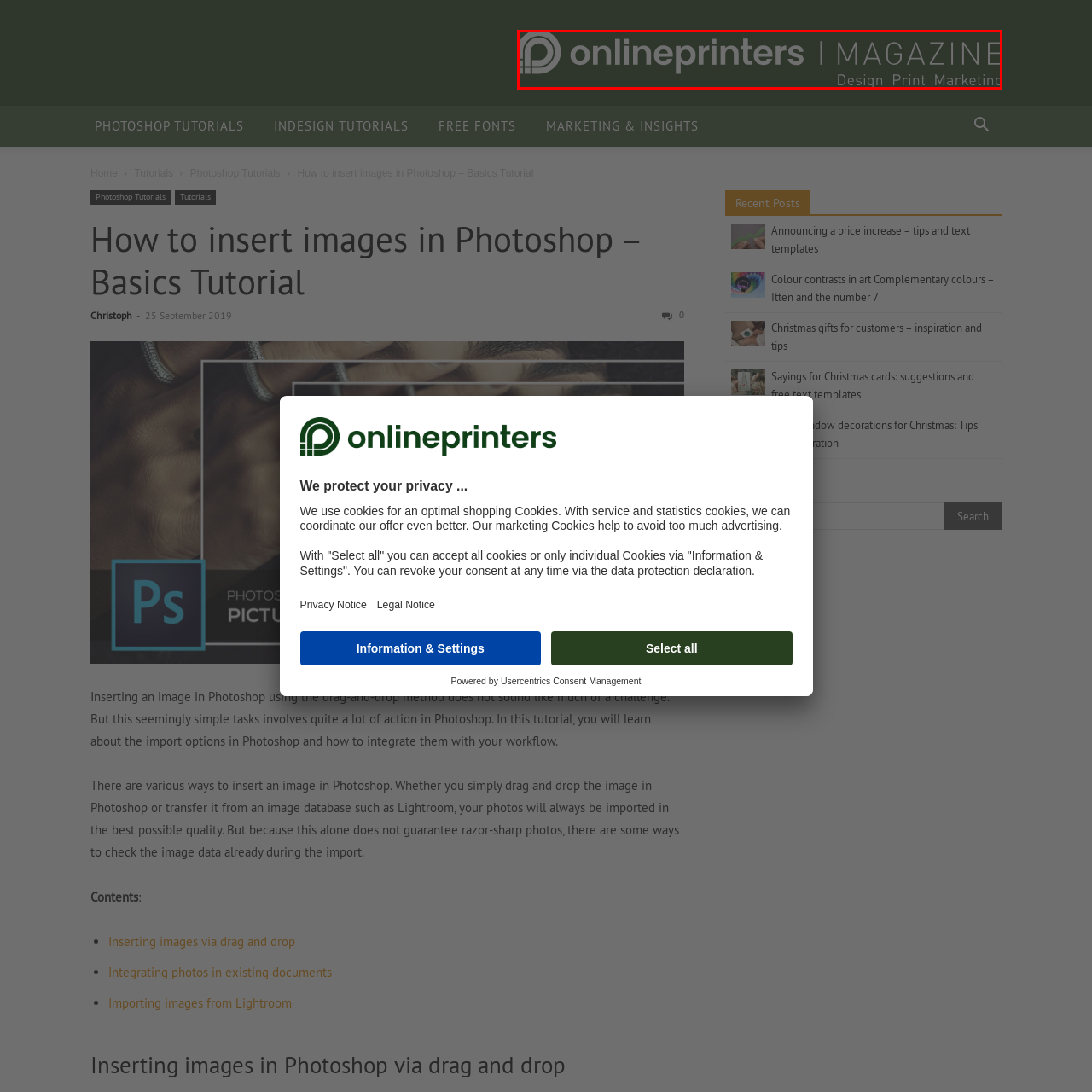What is the aesthetic of the logo?
Review the image marked by the red bounding box and deliver a detailed response to the question.

The caption describes the logo as 'elegantly presented with a contemporary font, showcasing a sleek aesthetic that aligns with modern design principles', indicating that the aesthetic of the logo is sleek.